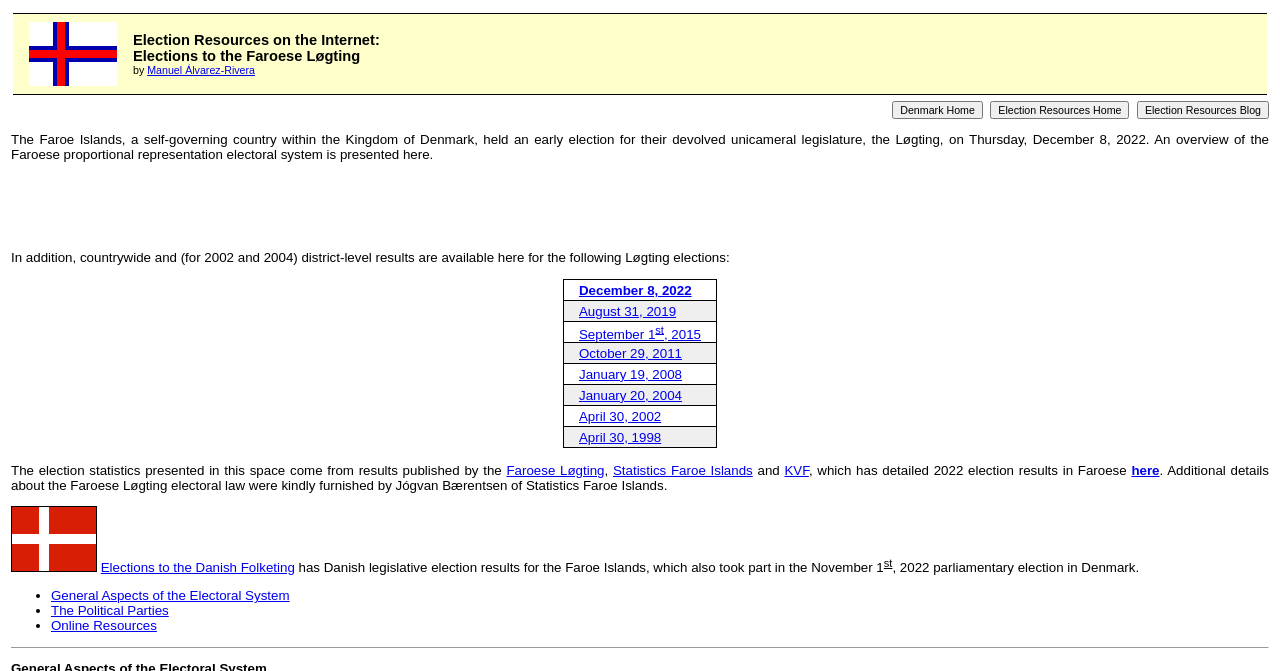Determine the bounding box coordinates for the UI element described. Format the coordinates as (top-left x, top-left y, bottom-right x, bottom-right y) and ensure all values are between 0 and 1. Element description: Elections to the Danish Folketing

[0.079, 0.835, 0.23, 0.857]